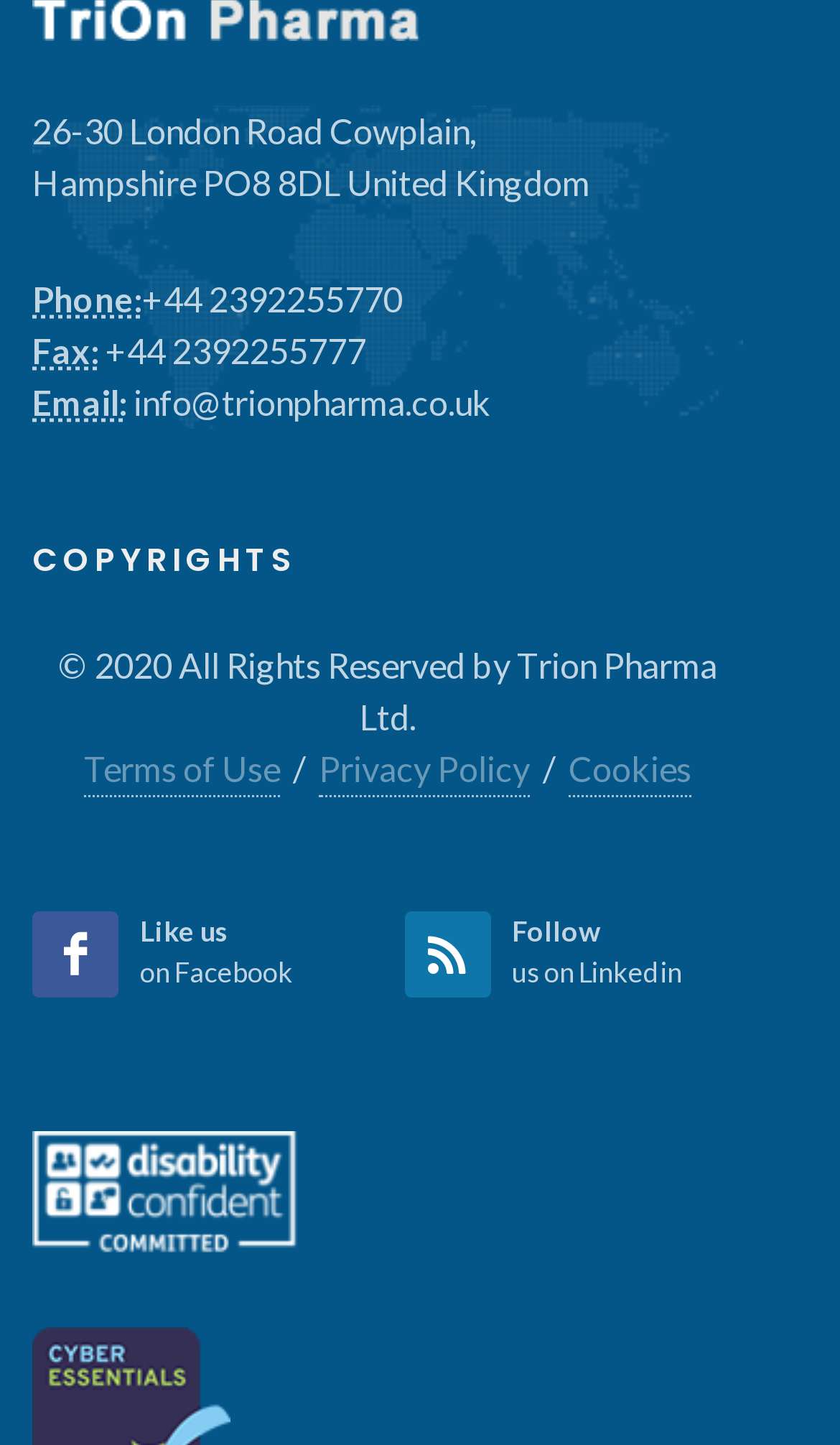Bounding box coordinates should be provided in the format (top-left x, top-left y, bottom-right x, bottom-right y) with all values between 0 and 1. Identify the bounding box for this UI element: Like us on Facebook

[0.038, 0.631, 0.404, 0.688]